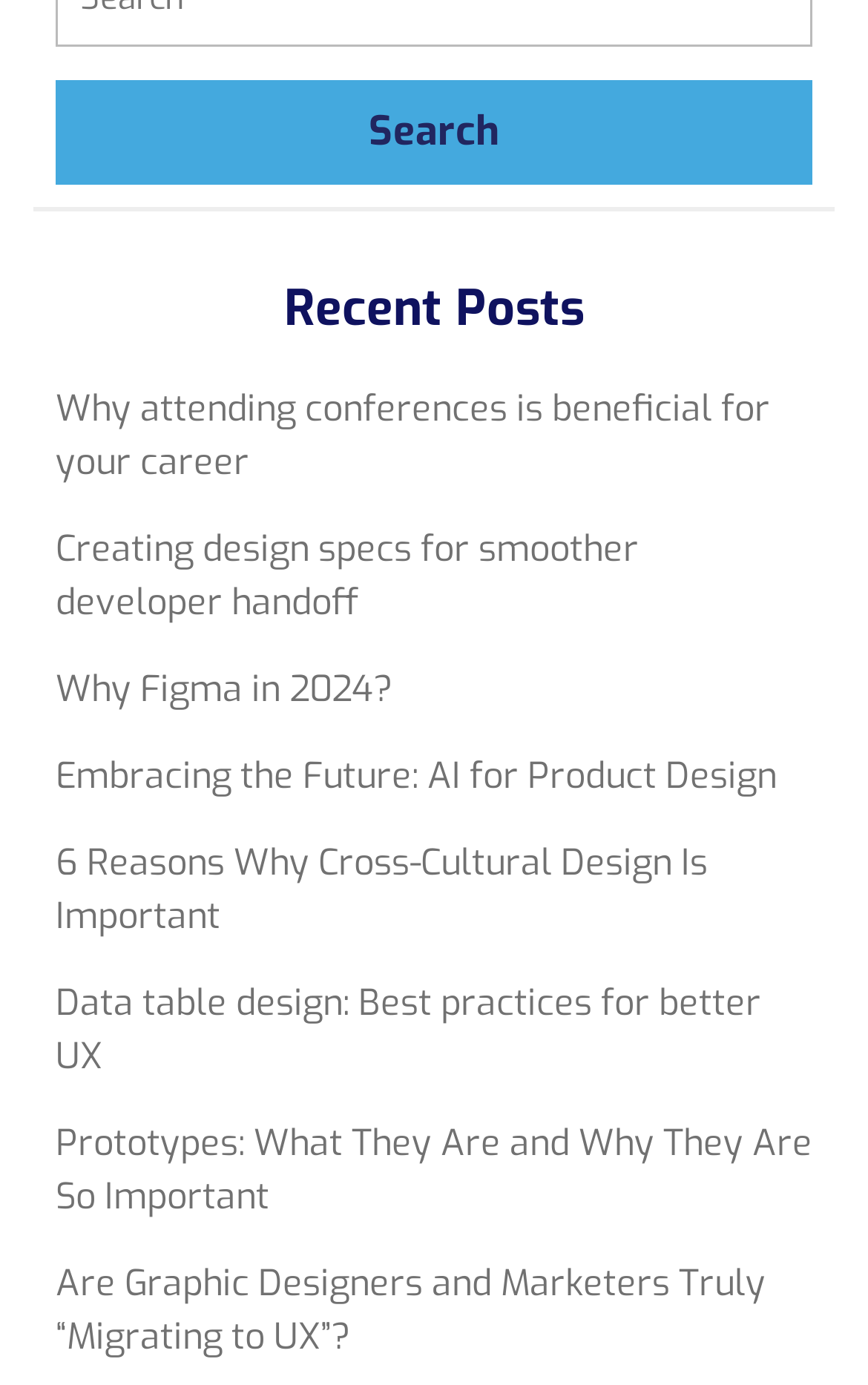Answer the following query concisely with a single word or phrase:
What is the title of the first link?

Why attending conferences is beneficial for your career